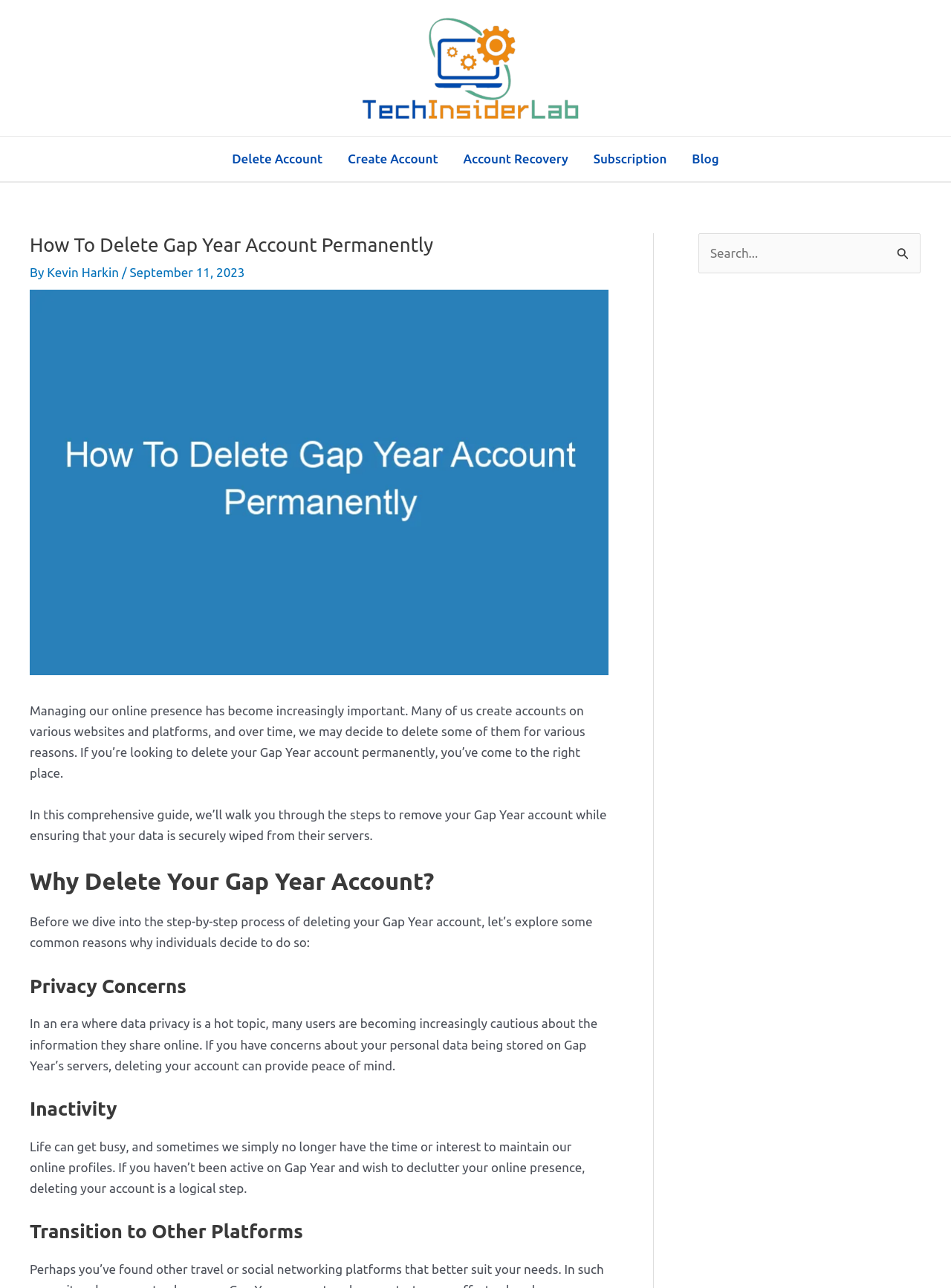Give a concise answer of one word or phrase to the question: 
How many navigation links are in the header?

5